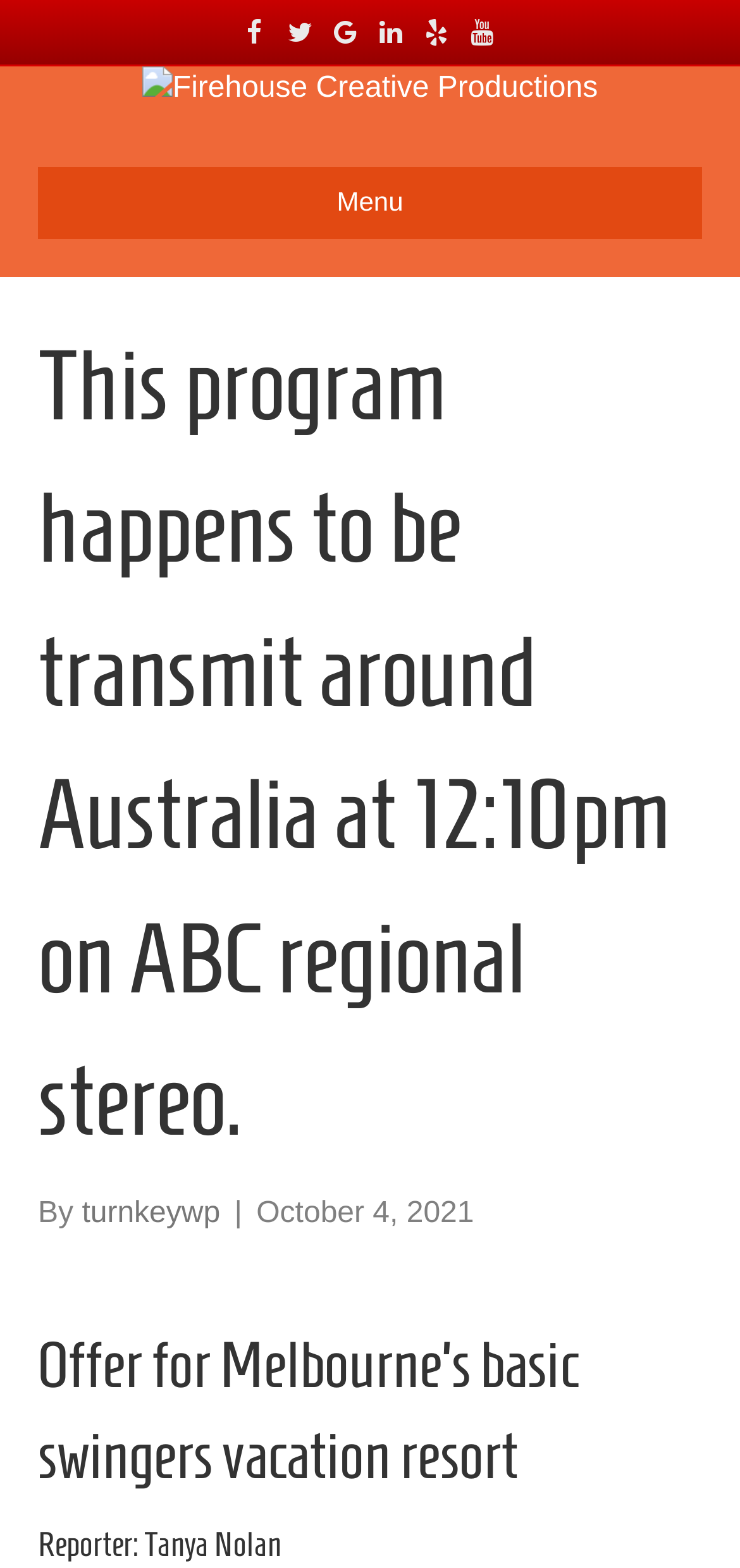Please answer the following question using a single word or phrase: 
What is the title of the second heading?

Offer for Melbourne’s basic swingers vacation resort